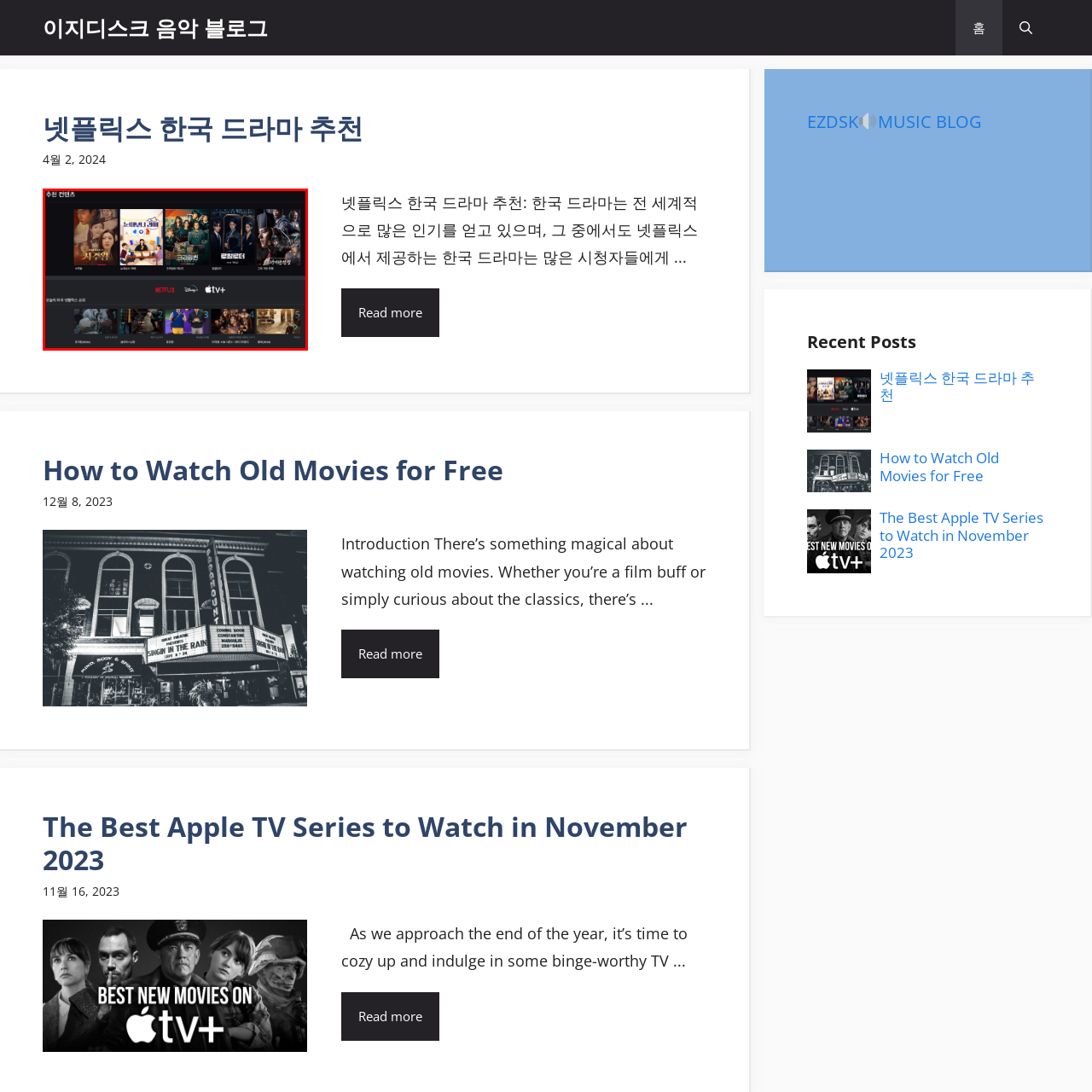What is the purpose of the image?
Inspect the image within the red bounding box and respond with a detailed answer, leveraging all visible details.

The image serves as a gateway for viewers seeking their next binge-worthy series, which implies that the purpose of the image is to recommend Korean dramas to the audience.